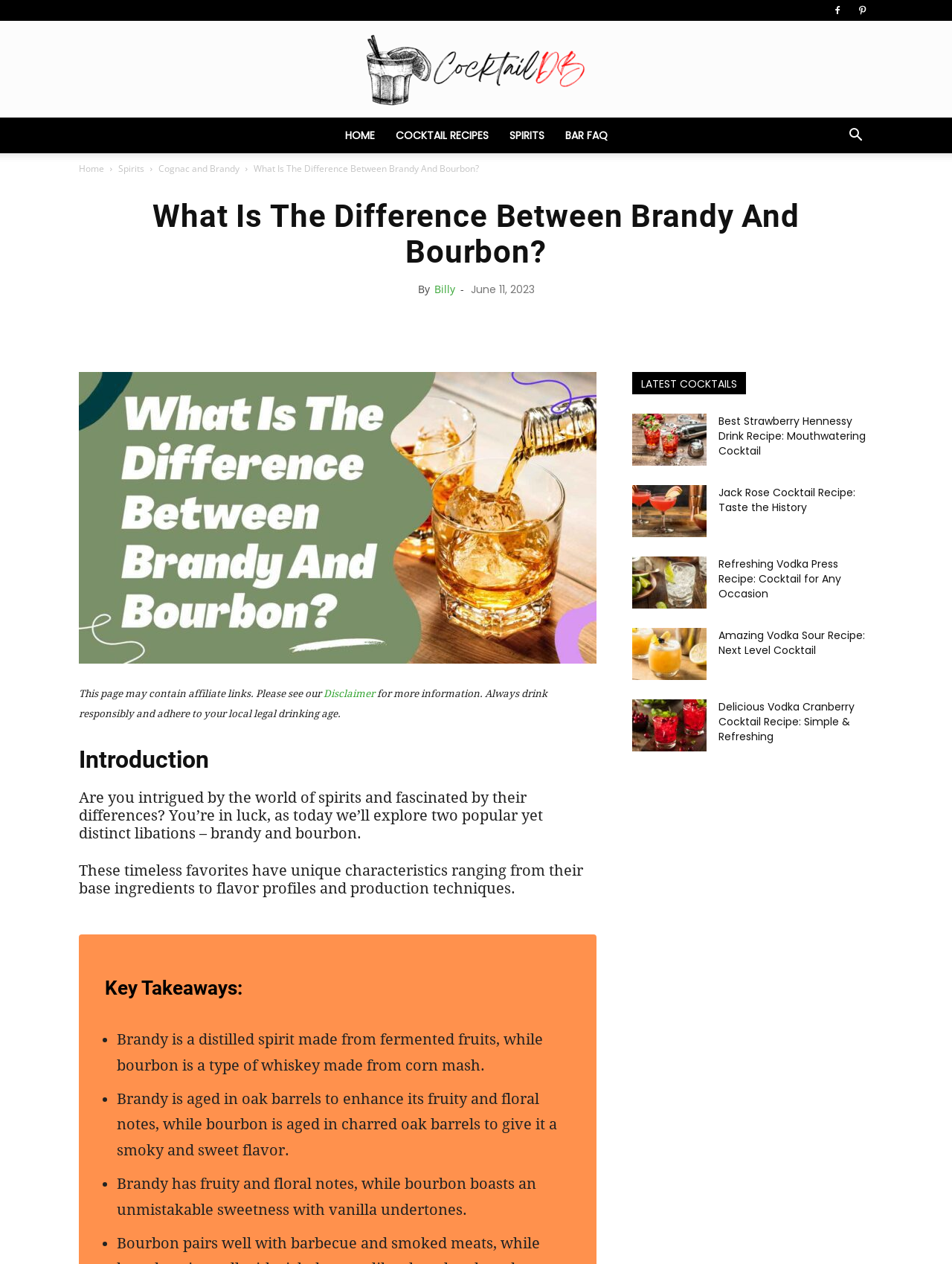Please provide the bounding box coordinate of the region that matches the element description: Cognac and Brandy. Coordinates should be in the format (top-left x, top-left y, bottom-right x, bottom-right y) and all values should be between 0 and 1.

[0.166, 0.128, 0.252, 0.138]